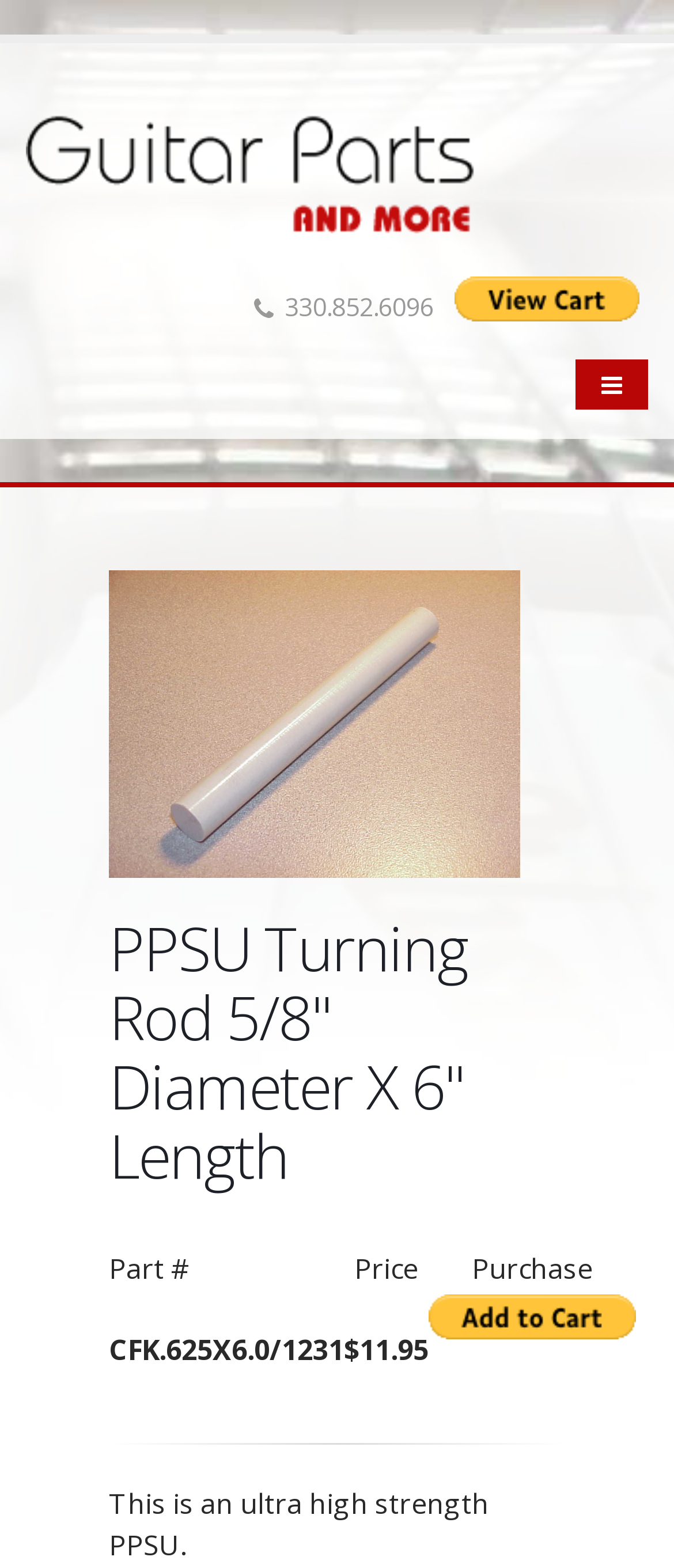Locate the bounding box coordinates of the UI element described by: "alt="Guitar Parts and More Logo"". The bounding box coordinates should consist of four float numbers between 0 and 1, i.e., [left, top, right, bottom].

[0.038, 0.096, 0.744, 0.12]